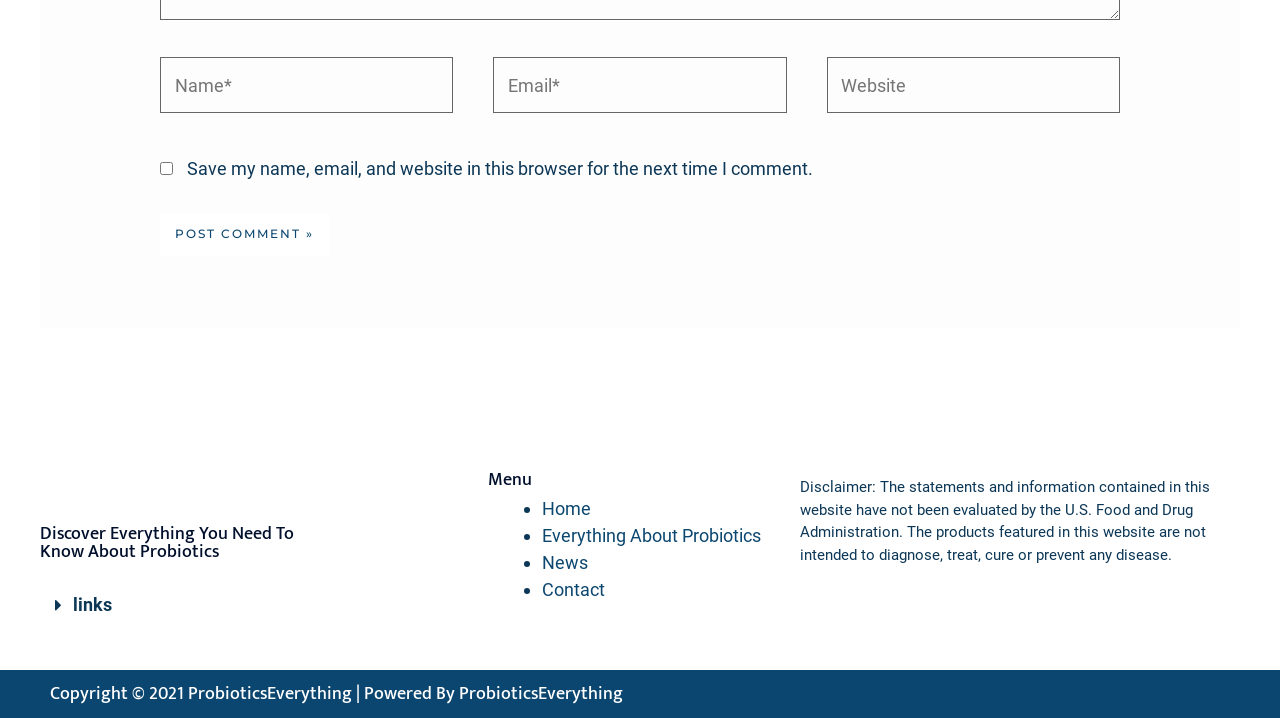Respond with a single word or phrase for the following question: 
How many links are in the navigation menu?

4